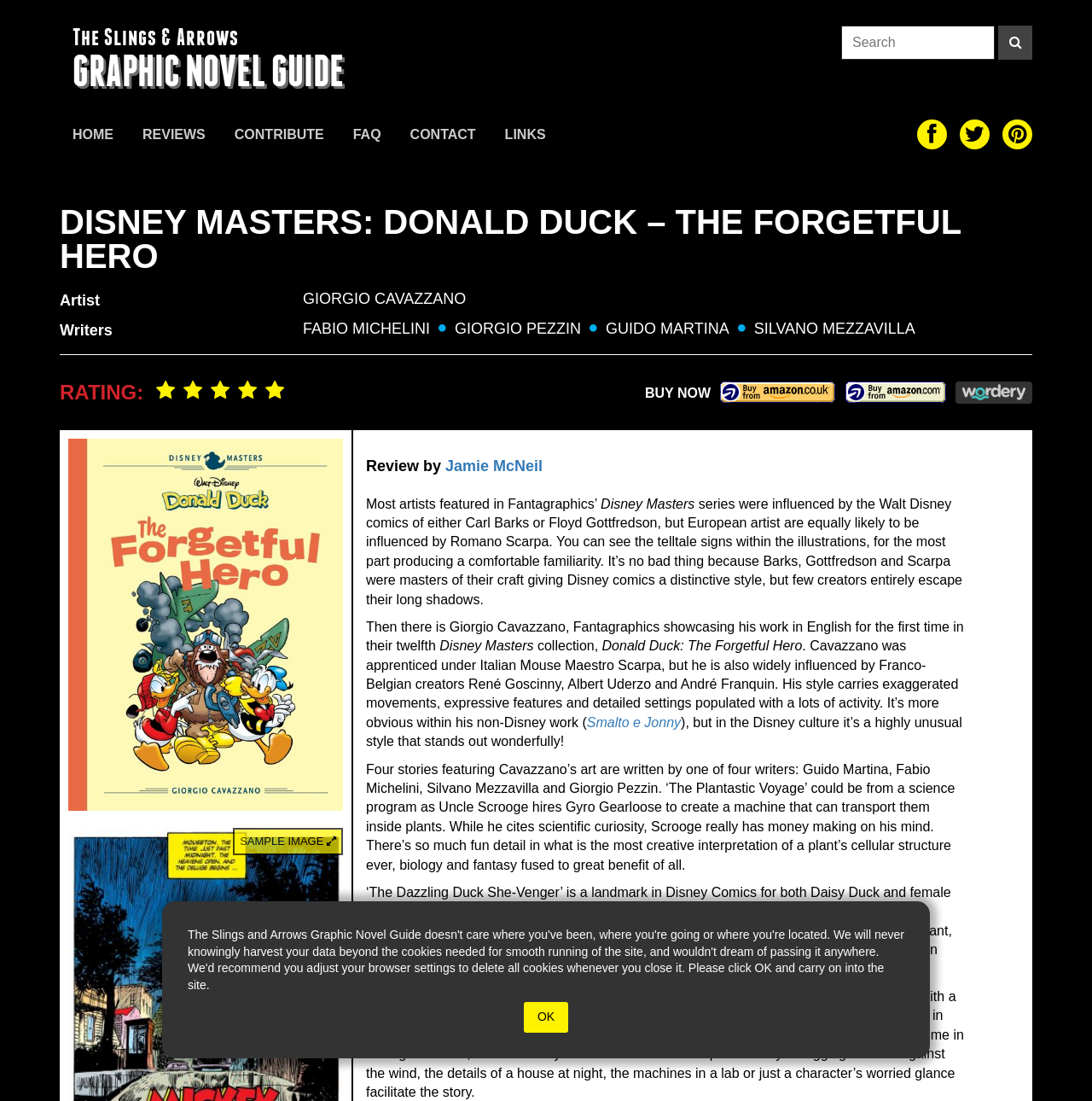Please specify the bounding box coordinates of the region to click in order to perform the following instruction: "Buy the Disney Masters: Donald Duck – The Forgetful Hero book".

[0.591, 0.35, 0.651, 0.363]